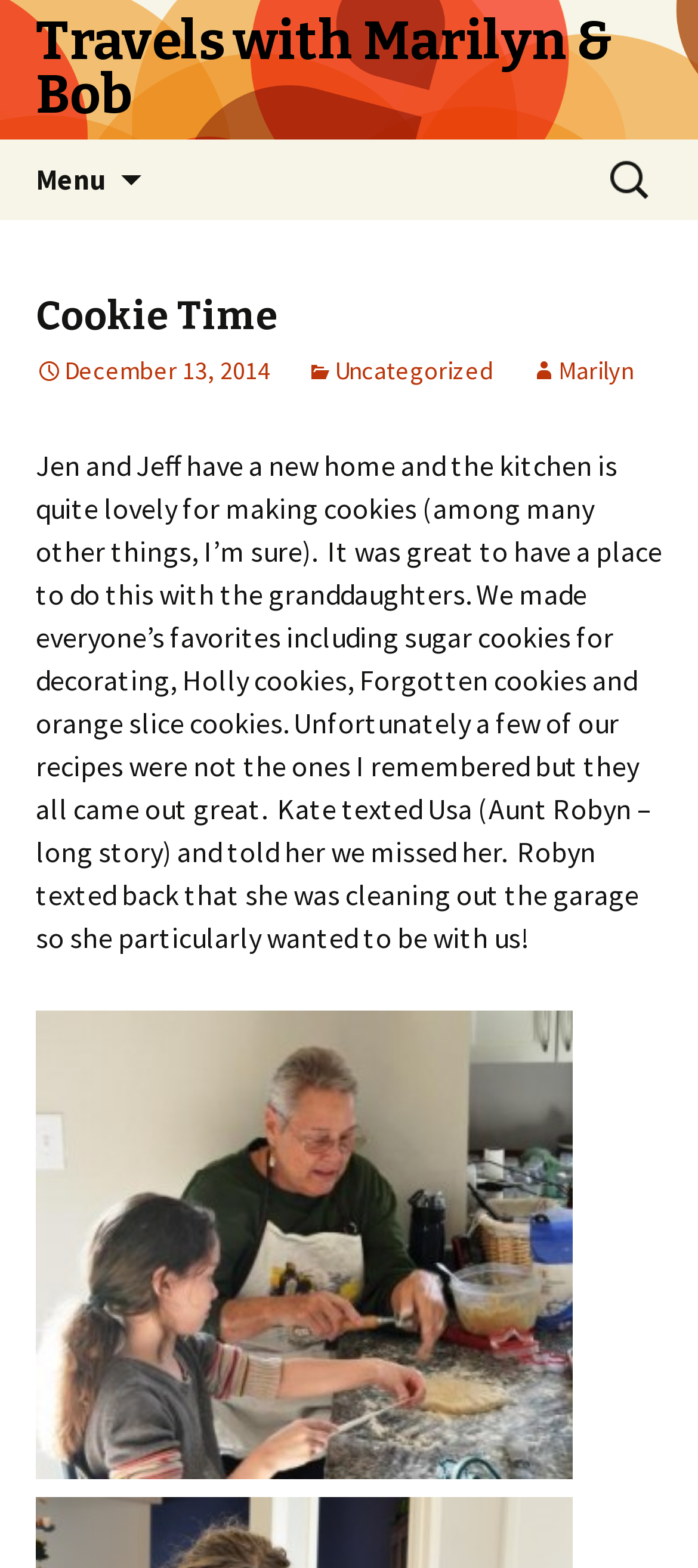Using the element description: "Travels with Marilyn & Bob", determine the bounding box coordinates for the specified UI element. The coordinates should be four float numbers between 0 and 1, [left, top, right, bottom].

[0.0, 0.0, 1.0, 0.089]